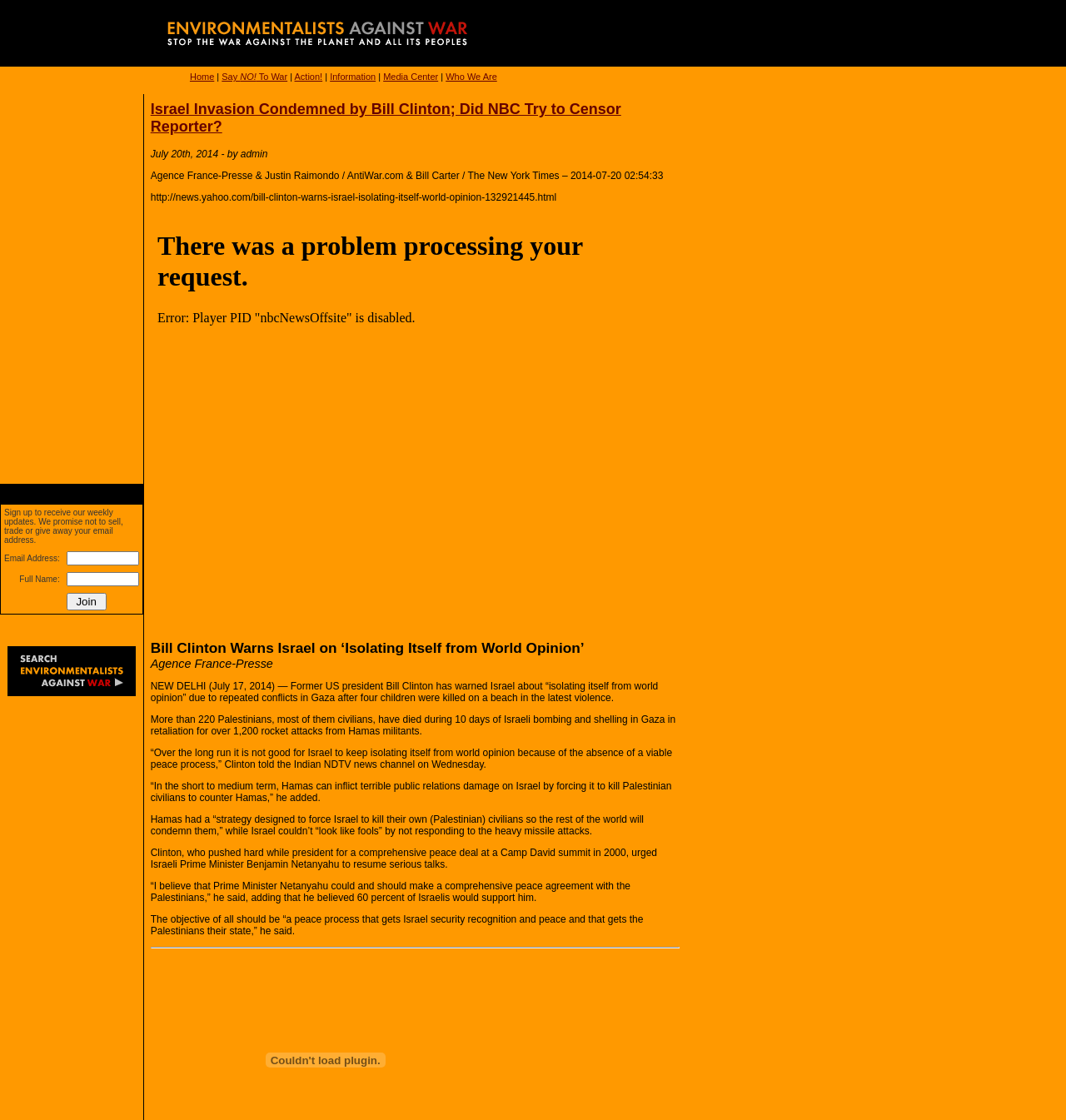Could you indicate the bounding box coordinates of the region to click in order to complete this instruction: "Join the email list".

[0.062, 0.53, 0.1, 0.545]